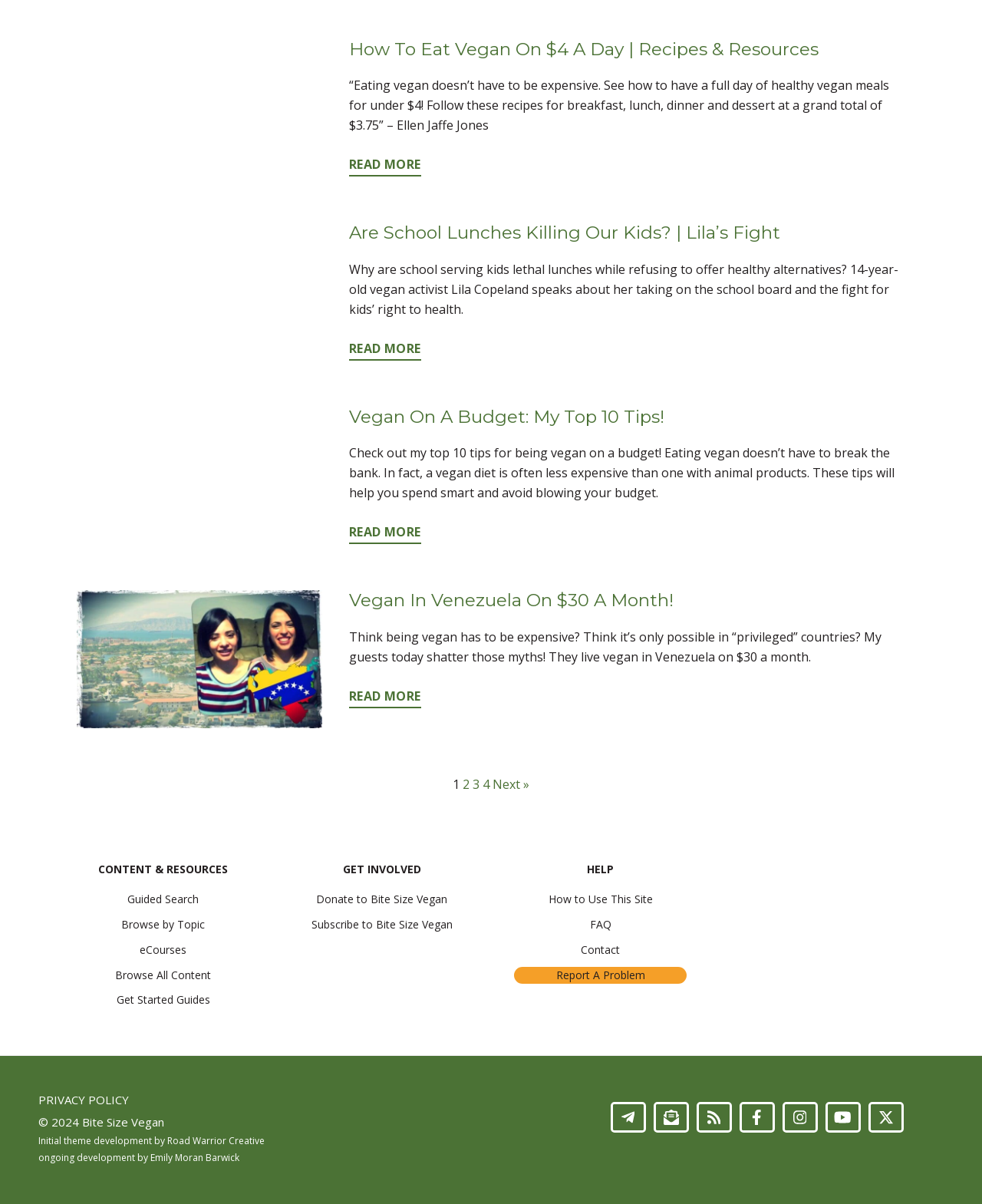Identify and provide the bounding box coordinates of the UI element described: "Road Warrior Creative". The coordinates should be formatted as [left, top, right, bottom], with each number being a float between 0 and 1.

[0.17, 0.942, 0.27, 0.953]